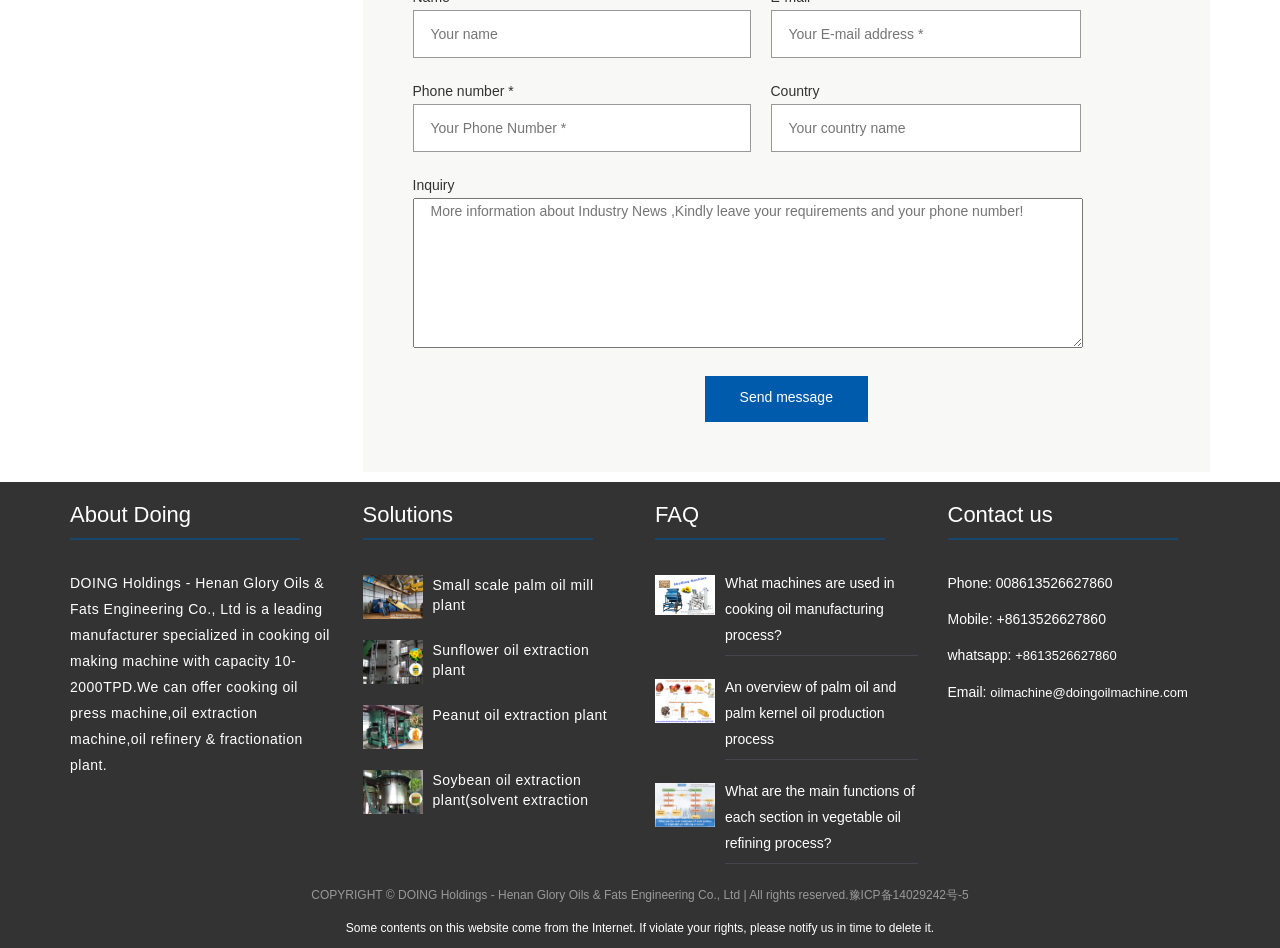What is the company's main business?
Please give a well-detailed answer to the question.

Based on the webpage content, the company, DOING Holdings - Henan Glory Oils & Fats Engineering Co., Ltd, is a leading manufacturer specialized in cooking oil making machine with capacity 10-2000TPD.